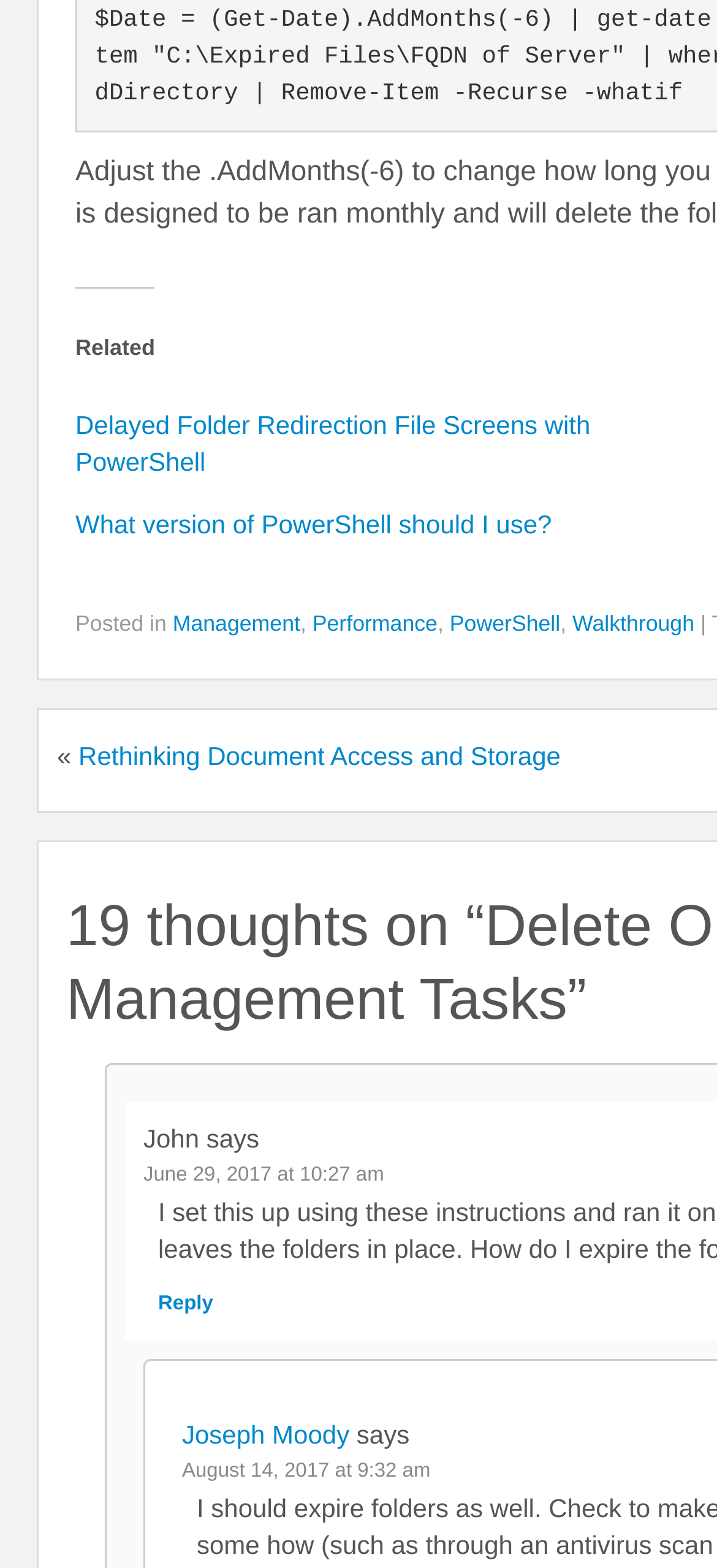Respond to the question with just a single word or phrase: 
What is the title of the first related article?

Delayed Folder Redirection File Screens with PowerShell